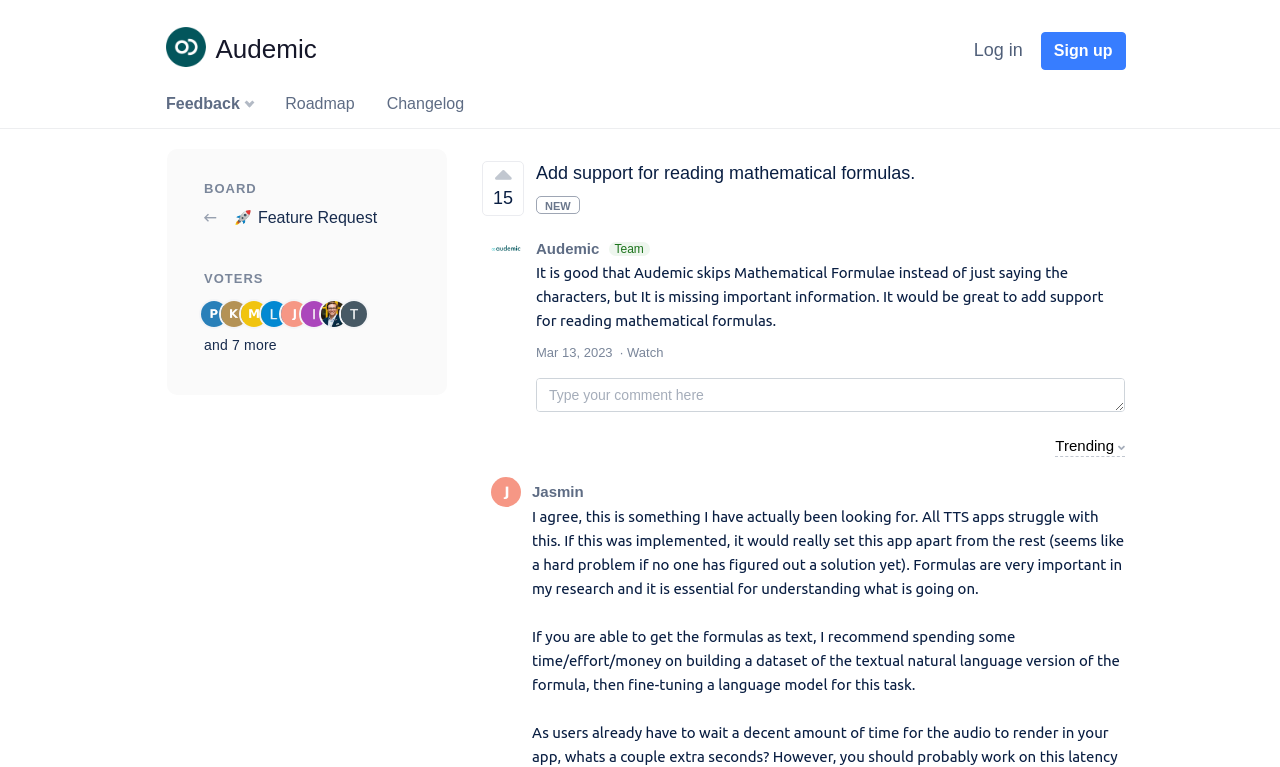Please determine the bounding box coordinates of the element to click on in order to accomplish the following task: "View Absolut Vodka Ugly Christmas Sweater". Ensure the coordinates are four float numbers ranging from 0 to 1, i.e., [left, top, right, bottom].

None